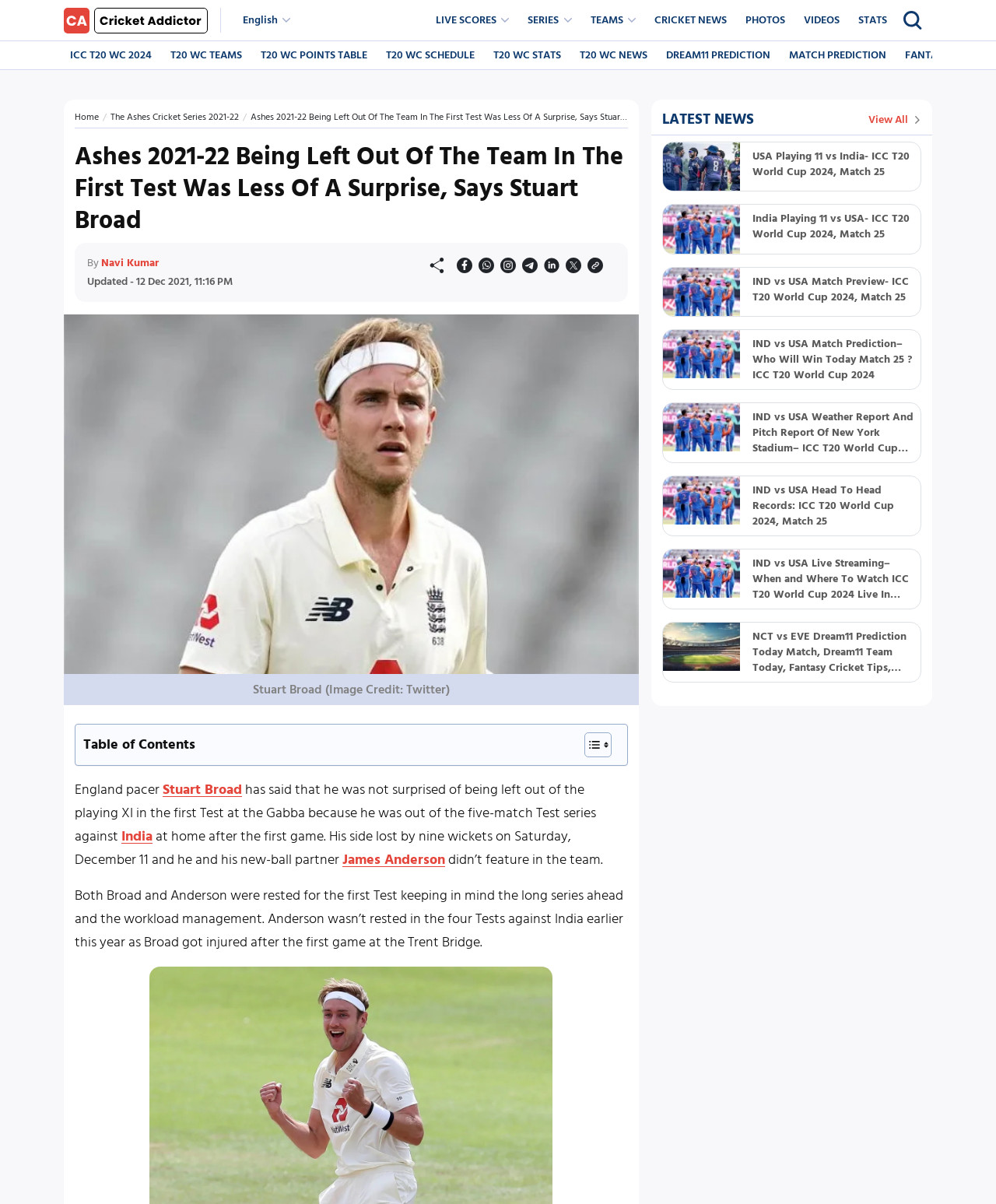Provide a brief response to the question using a single word or phrase: 
What is the position of Stuart Broad in the England cricket team?

Pacer